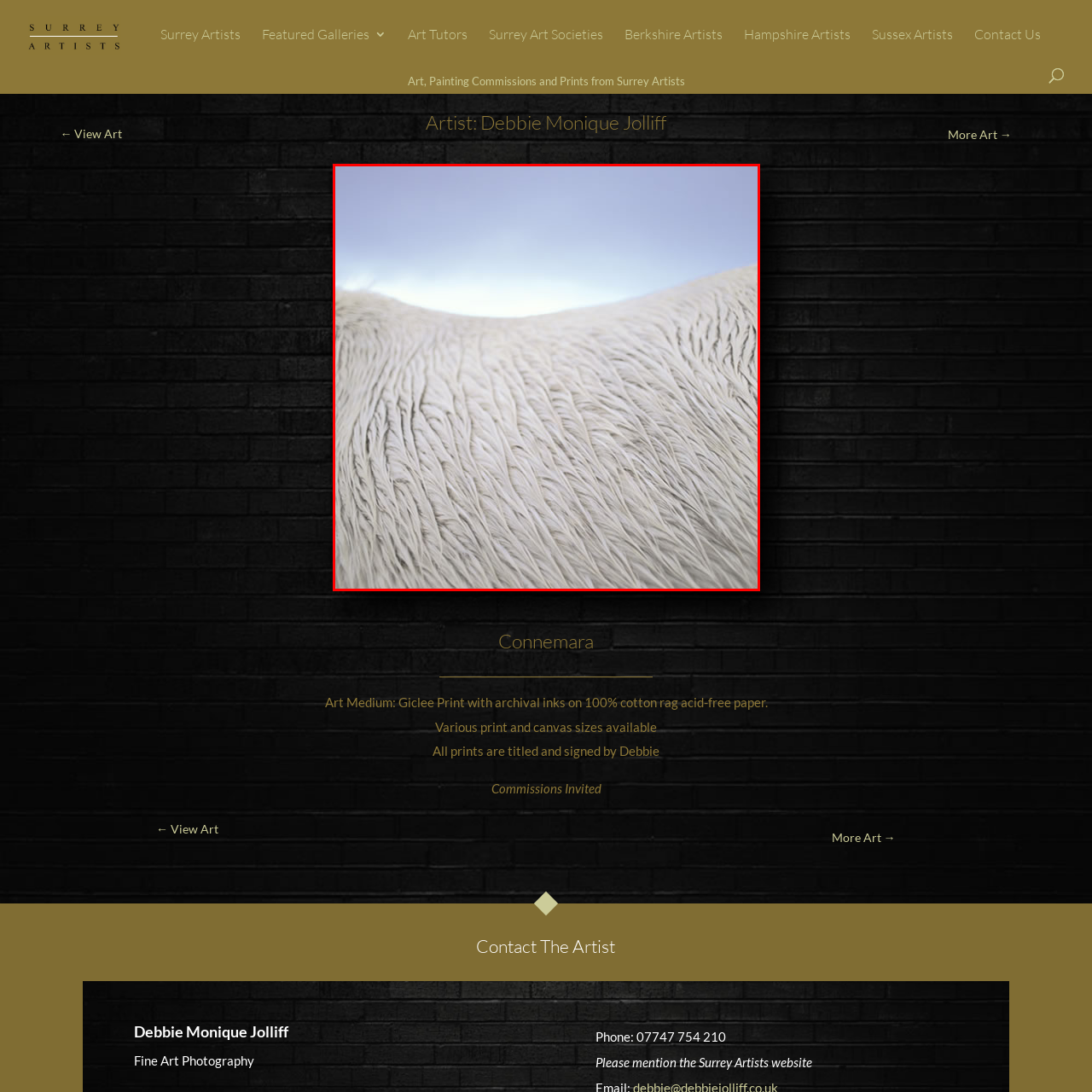What is the background color of the image?
Analyze the image within the red frame and provide a concise answer using only one word or a short phrase.

Light blue